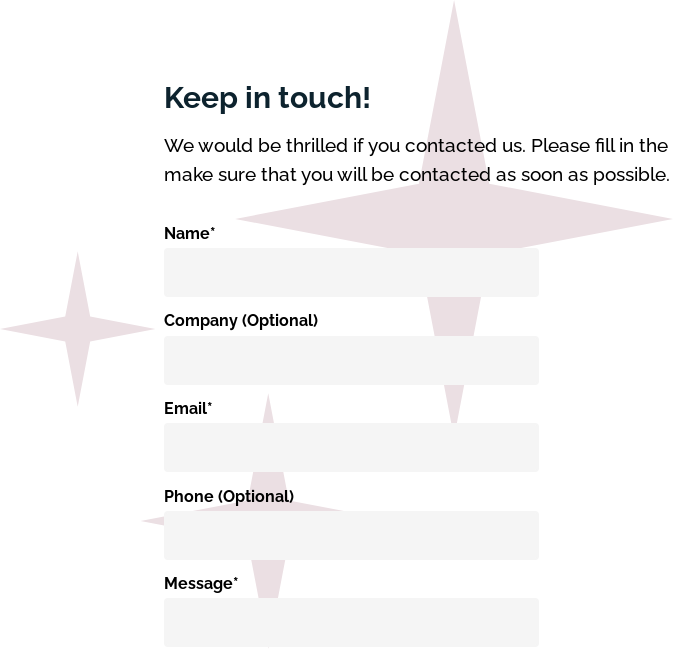Describe the scene depicted in the image with great detail.

The image features a light-themed contact form titled "Keep in touch!" designed to encourage visitors to reach out. Below the title, a welcoming message invites users to fill out the form to ensure they will be contacted promptly. The form includes fields for entering the user's name, company (optional), email address, phone number (optional), and a message, all clearly labeled for user convenience. The background is subtly decorated with abstract star shapes, adding a touch of elegance to the design while enhancing the overall visual appeal of the contact section.